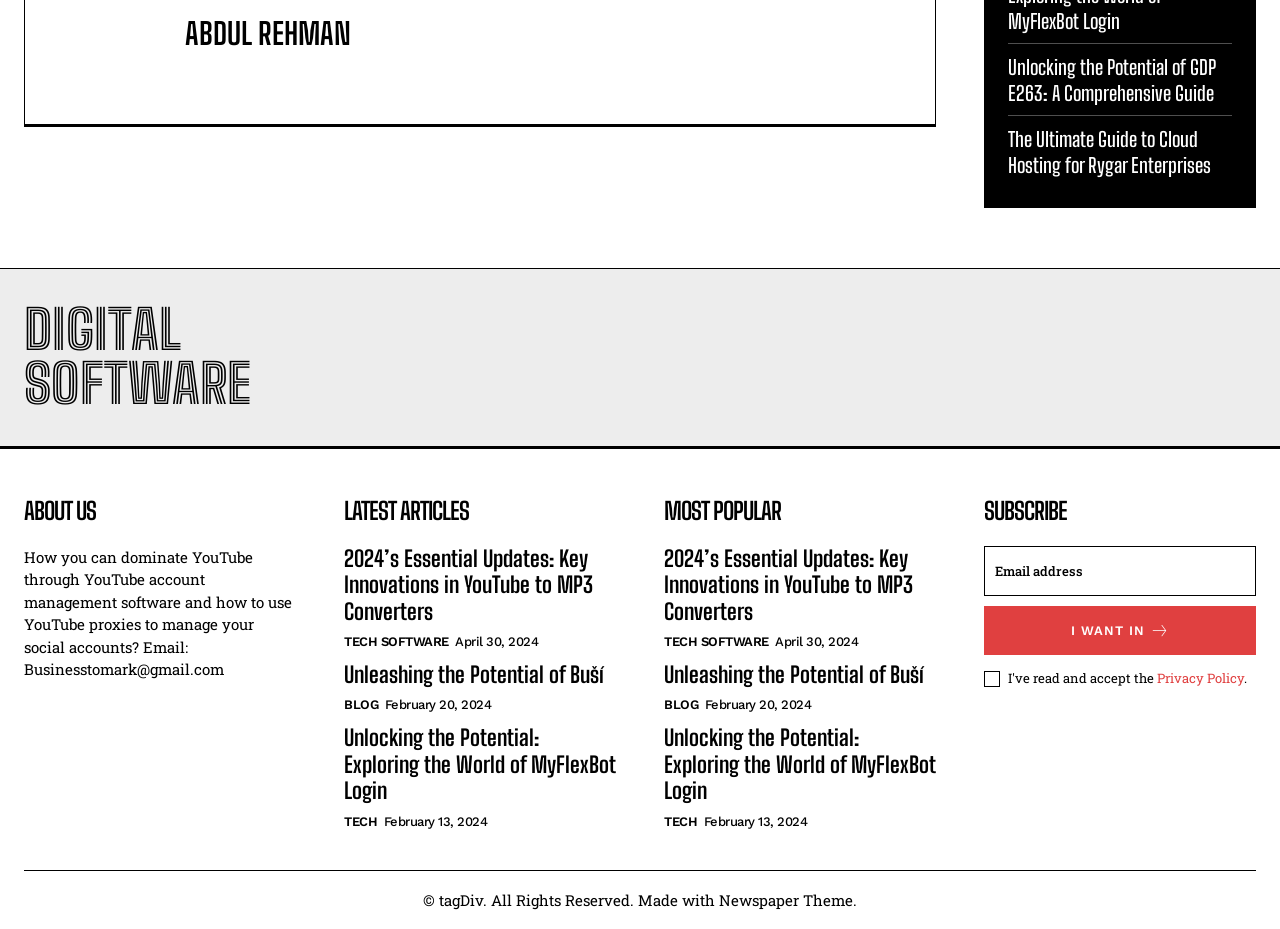Identify the bounding box coordinates for the UI element described as: "Tech".

[0.519, 0.875, 0.545, 0.893]